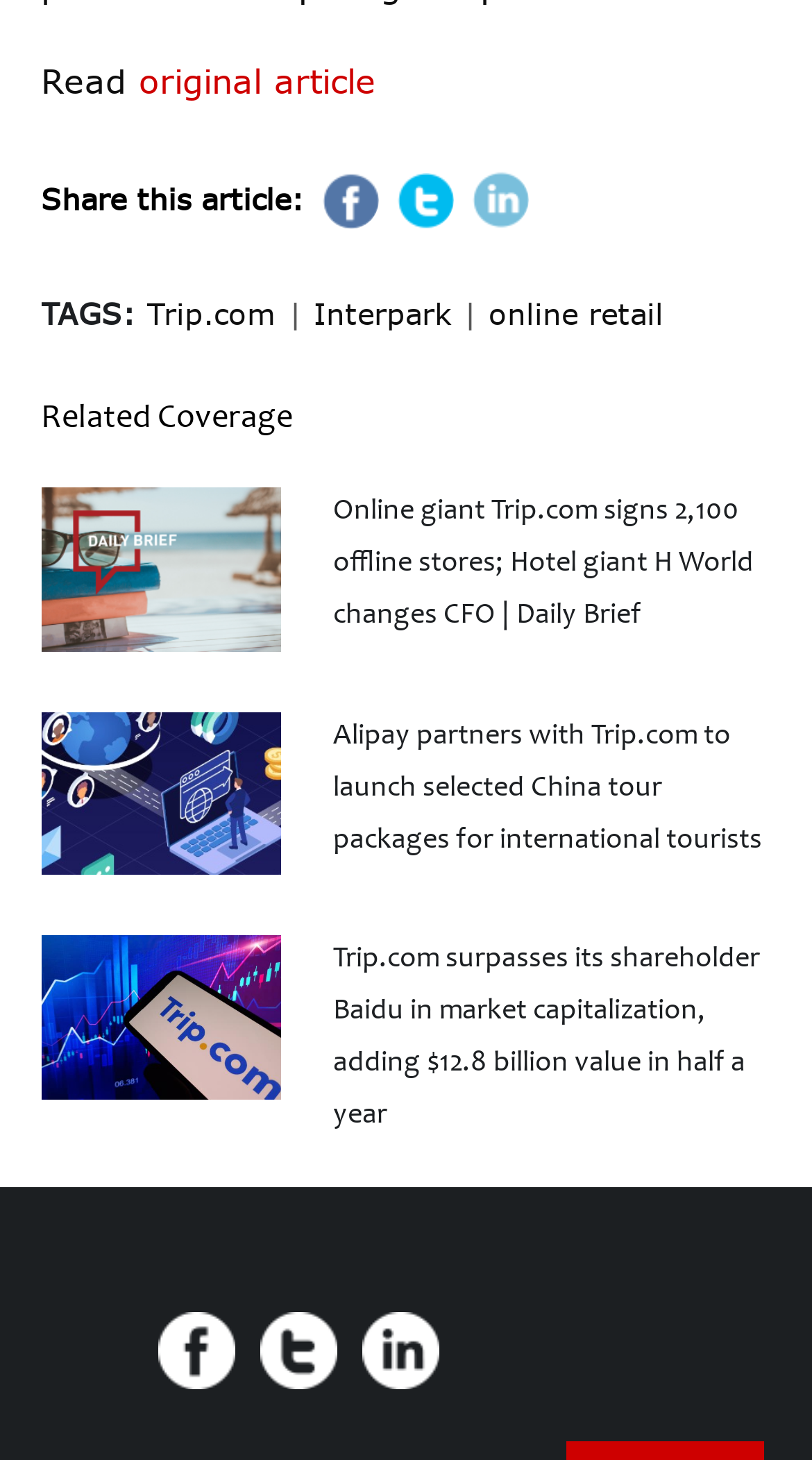Please mark the clickable region by giving the bounding box coordinates needed to complete this instruction: "Visit Trip.com".

[0.181, 0.203, 0.34, 0.227]